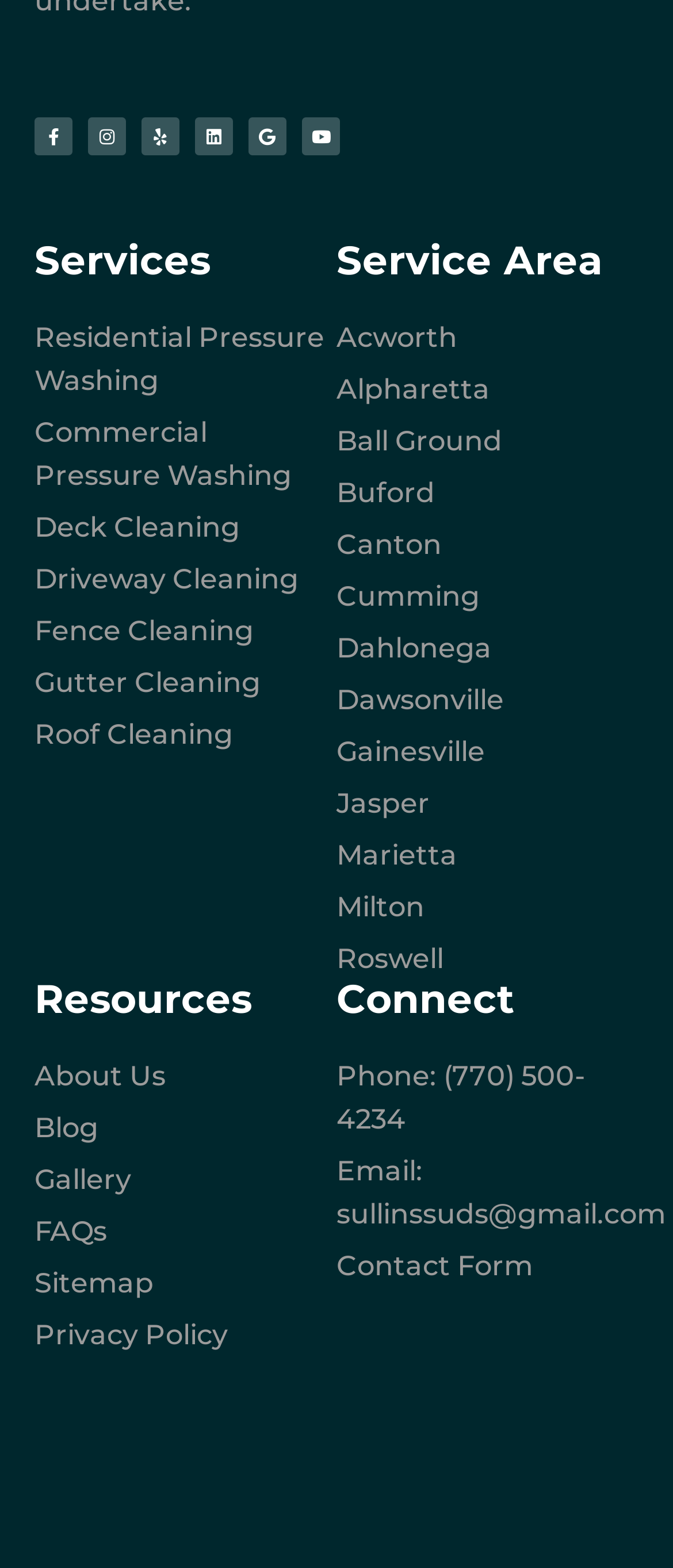Identify the bounding box coordinates of the clickable region necessary to fulfill the following instruction: "Contact through phone". The bounding box coordinates should be four float numbers between 0 and 1, i.e., [left, top, right, bottom].

[0.5, 0.673, 0.949, 0.728]